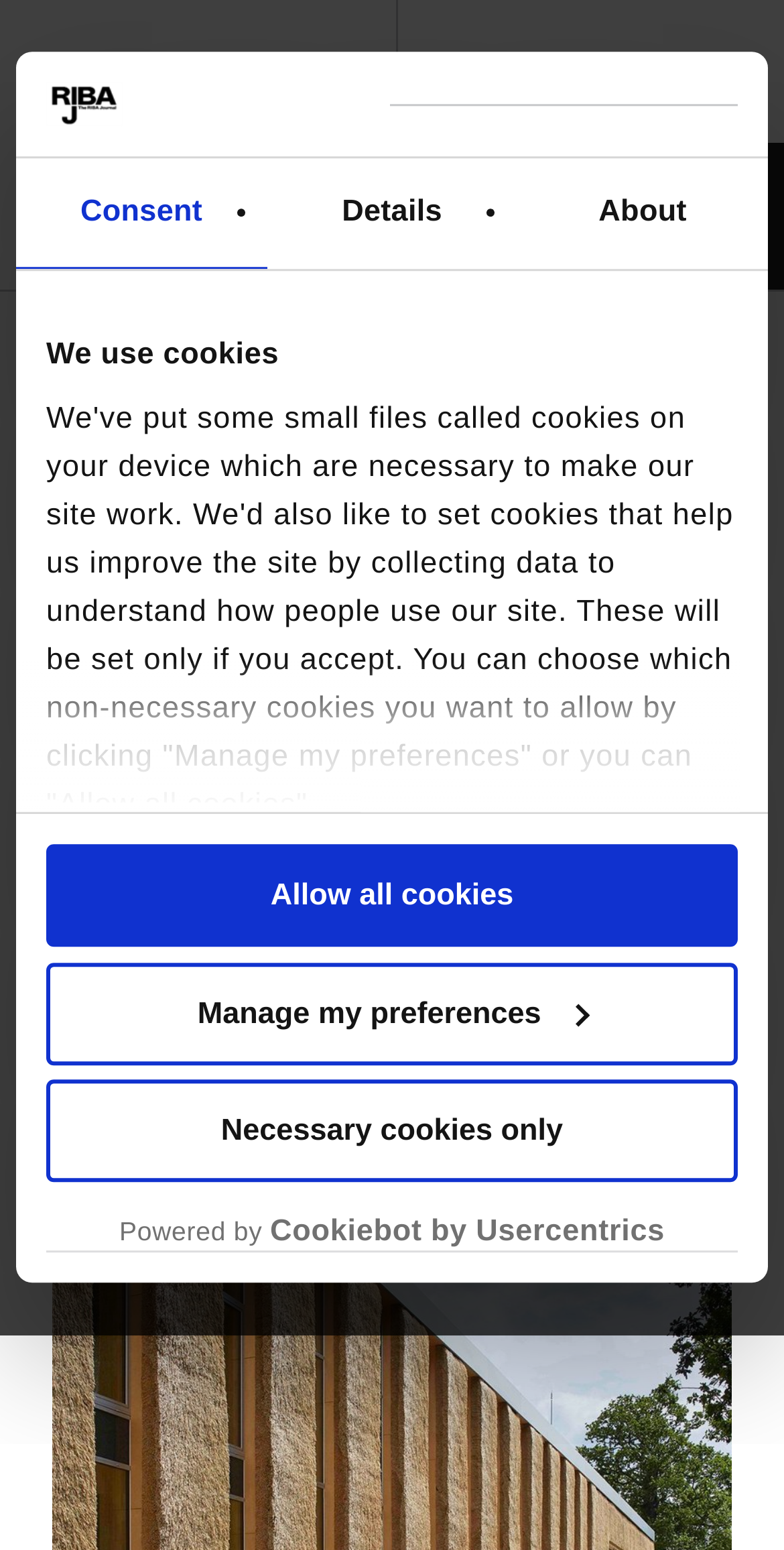Please locate the bounding box coordinates of the element that needs to be clicked to achieve the following instruction: "Click the RIBAJ link". The coordinates should be four float numbers between 0 and 1, i.e., [left, top, right, bottom].

[0.069, 0.039, 0.428, 0.148]